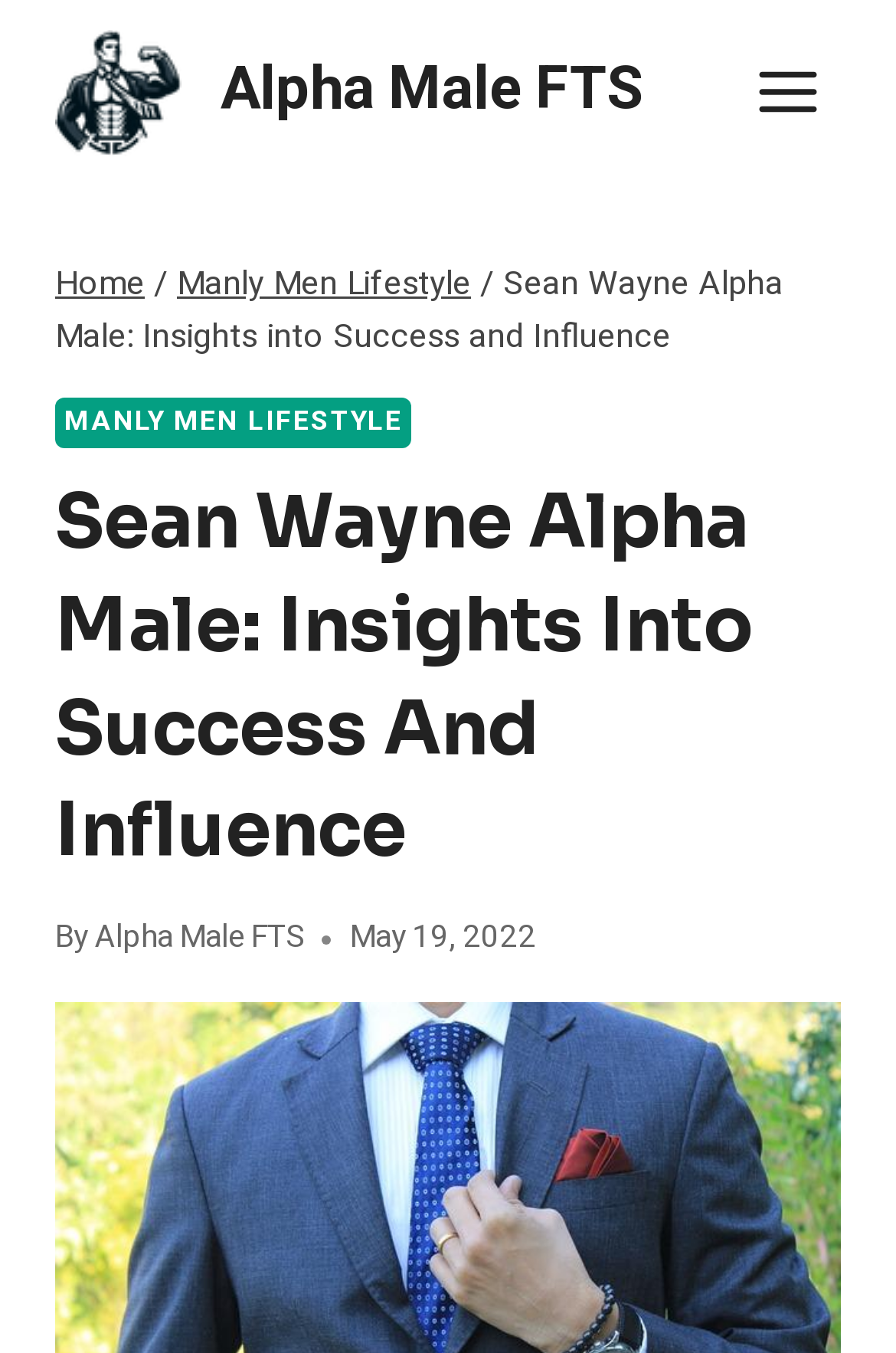What is the name of the website?
Refer to the image and provide a one-word or short phrase answer.

Alpha Male FTS